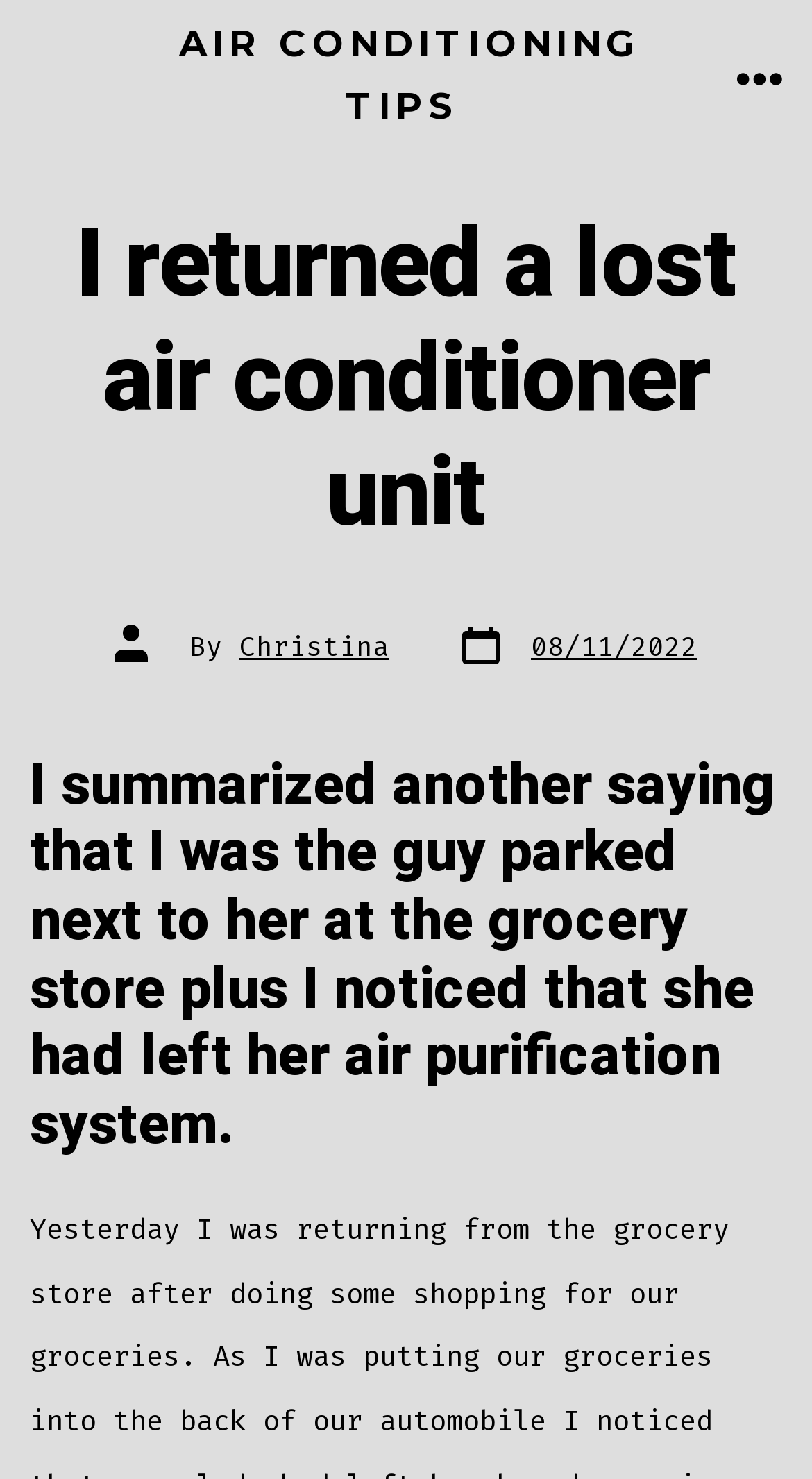What is the topic of the article?
Refer to the screenshot and respond with a concise word or phrase.

Returning a lost air conditioner unit